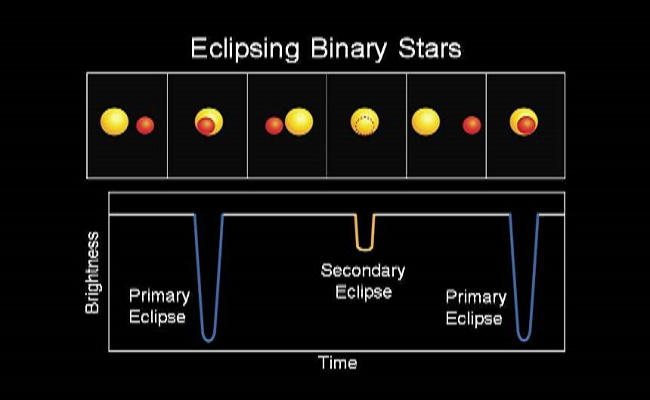What is the Secondary Eclipse characterized by?
Answer the question with a thorough and detailed explanation.

The Secondary Eclipse is characterized by a drop in brightness when the secondary star is obscured, as shown in the bottom graph, which plots brightness against time, highlighting two key events: the Primary Eclipse and the Secondary Eclipse.